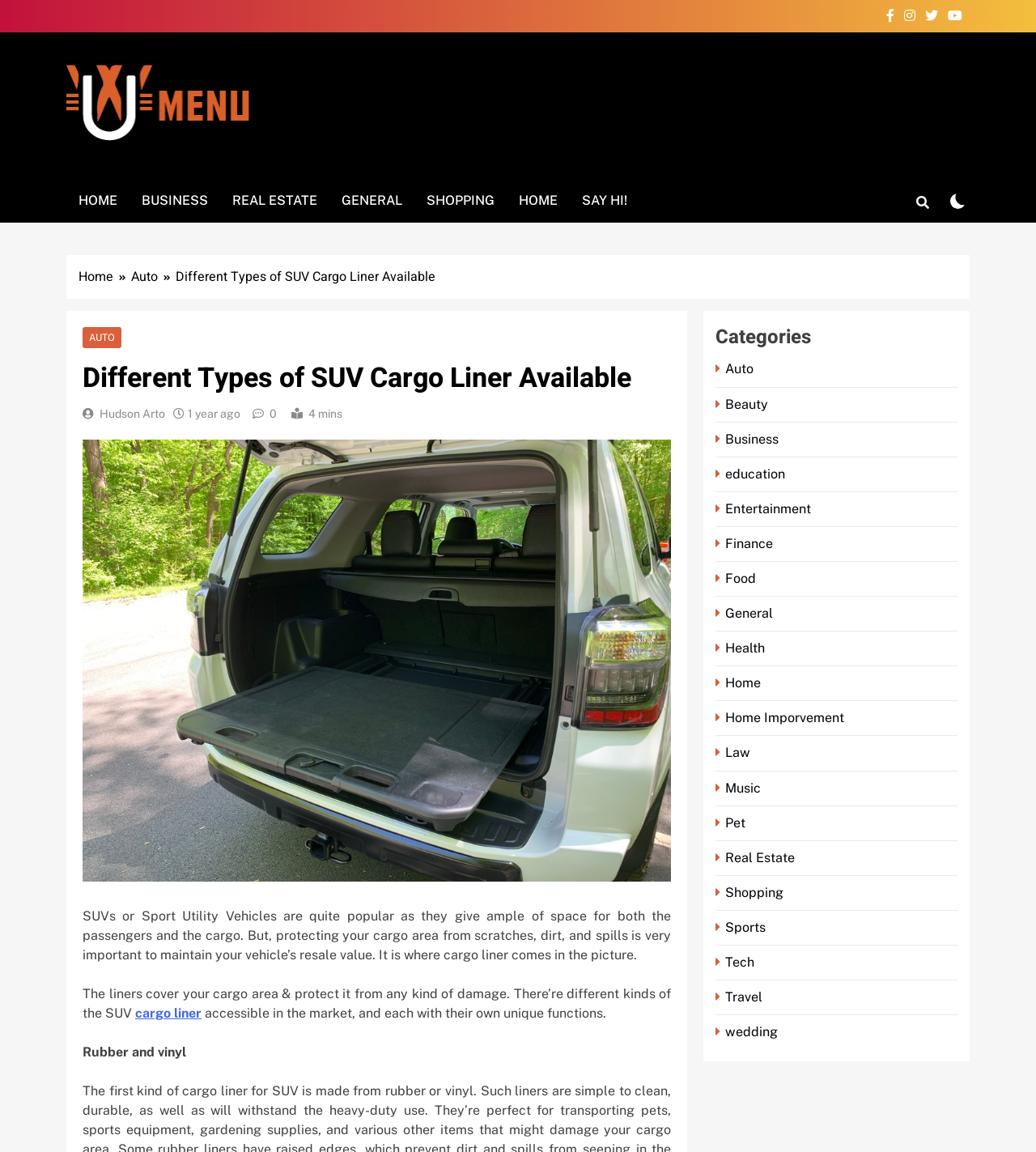Please provide a comprehensive response to the question based on the details in the image: How many categories are listed on the webpage?

The webpage has a section titled 'Categories' which lists 19 different categories, including Auto, Beauty, Business, Education, and more, each represented by an icon and a link.